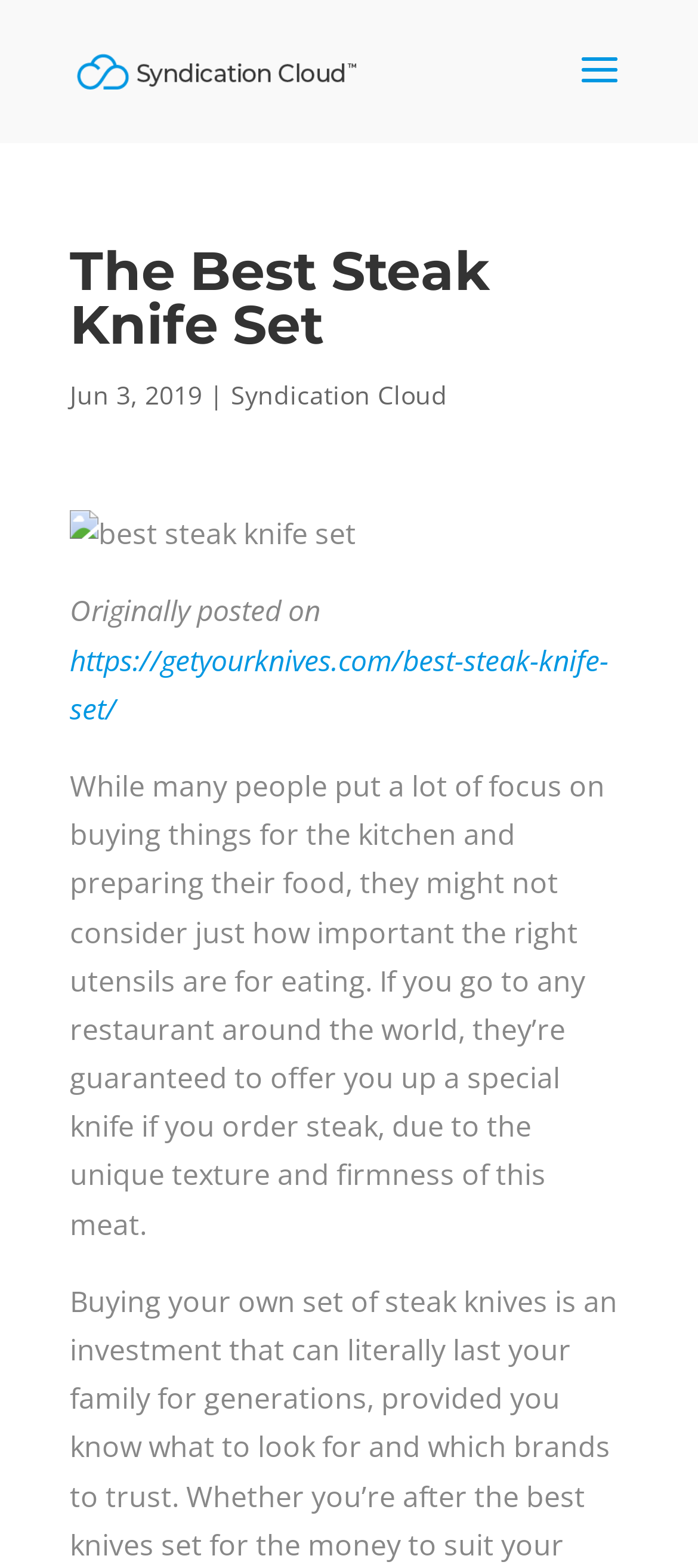What is the topic of the webpage?
Look at the image and construct a detailed response to the question.

The webpage is about the best steak knife set, as indicated by the heading 'The Best Steak Knife Set' and the image of a steak knife set.